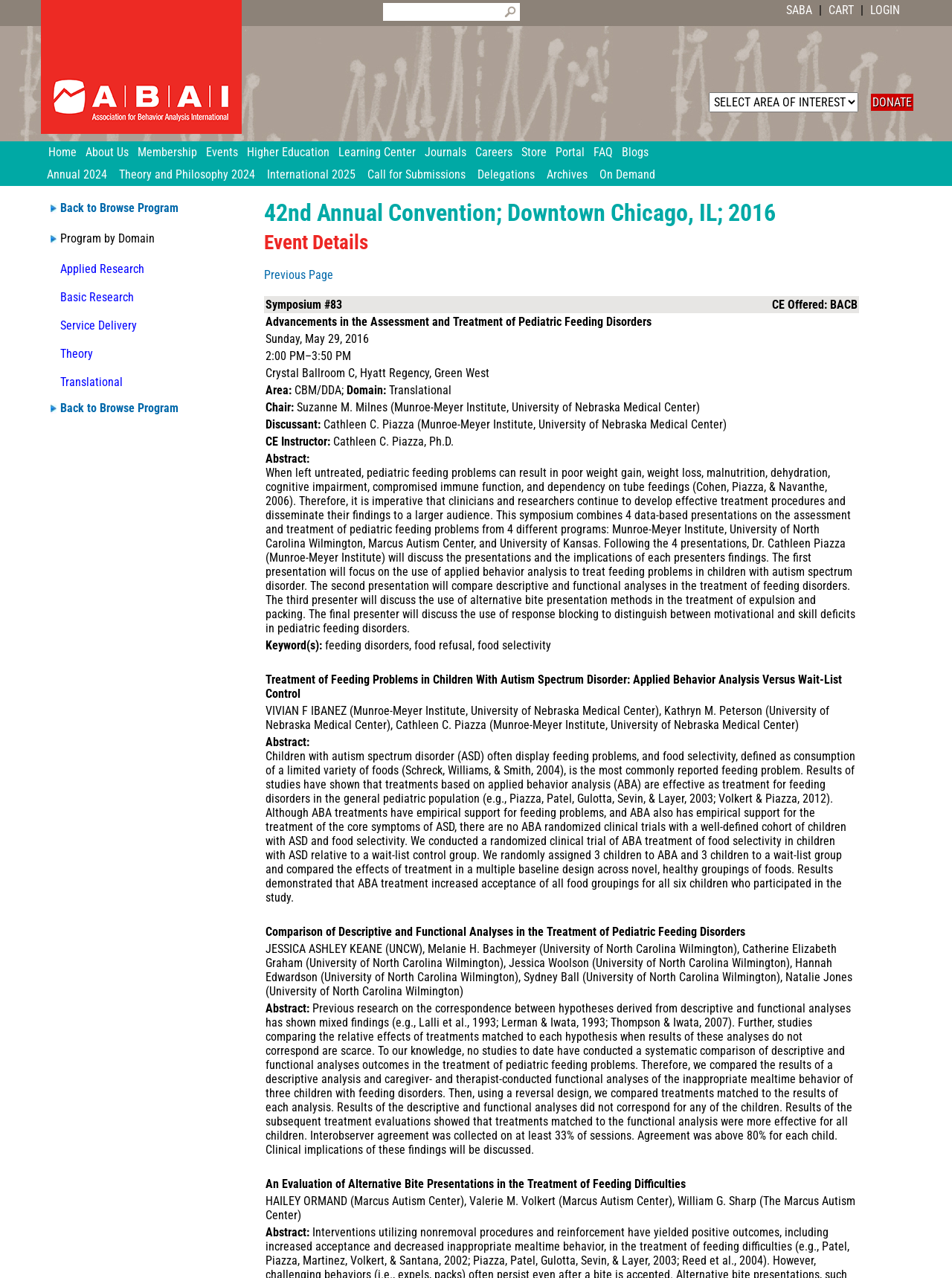Specify the bounding box coordinates (top-left x, top-left y, bottom-right x, bottom-right y) of the UI element in the screenshot that matches this description: parent_node: | | name="ctl00$ctl00$ctl00$ContentPlaceHolderDefault$frmPageBannerComponents_17$btnSignInOut" value="LOGIN"

[0.91, 0.002, 0.945, 0.013]